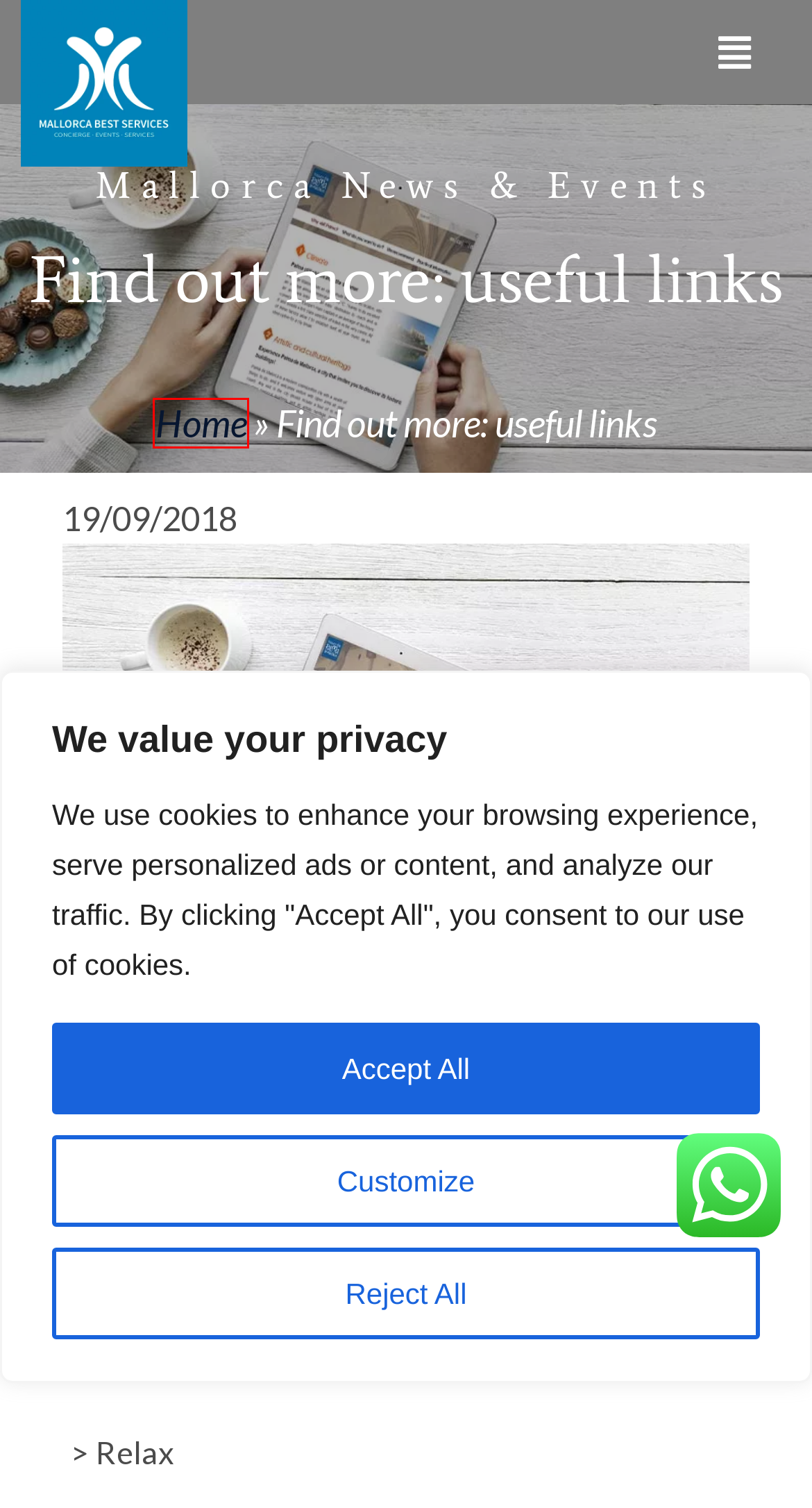Observe the provided screenshot of a webpage that has a red rectangle bounding box. Determine the webpage description that best matches the new webpage after clicking the element inside the red bounding box. Here are the candidates:
A. Balearic Islands
B. Privacy Policy - Mallorca Best Services
C. Links archivos - Mallorca Best Services
D. Relax archivos - Mallorca Best Services
E. Home - Mallorca Best Services
F. Events archivos - Mallorca Best Services
G. Balearic beaches
H. Cookies policy - Mallorca Best Services

E